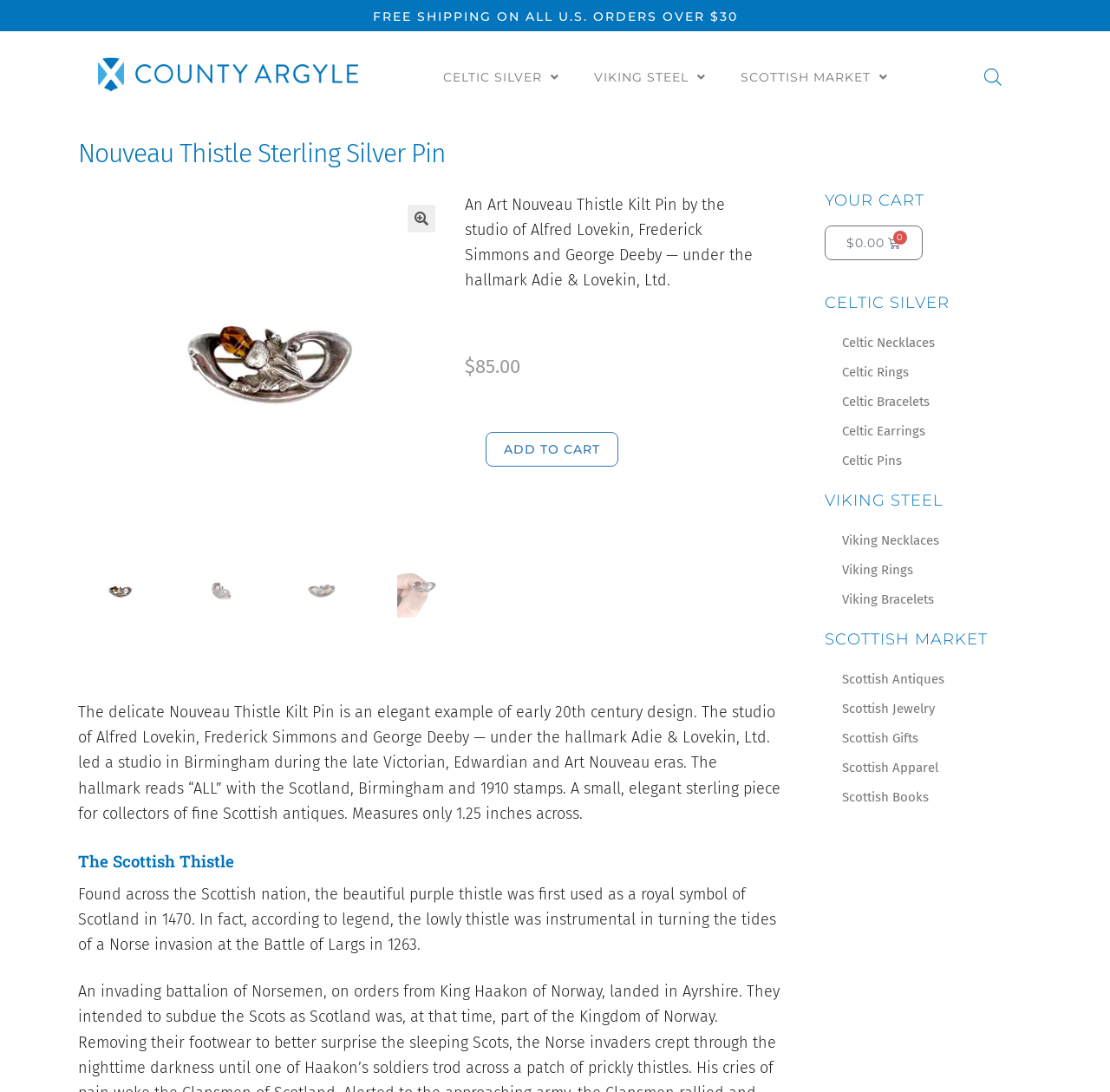Please find the bounding box for the UI element described by: "alt="County Argyle" title="County Argyle"".

[0.088, 0.052, 0.323, 0.084]